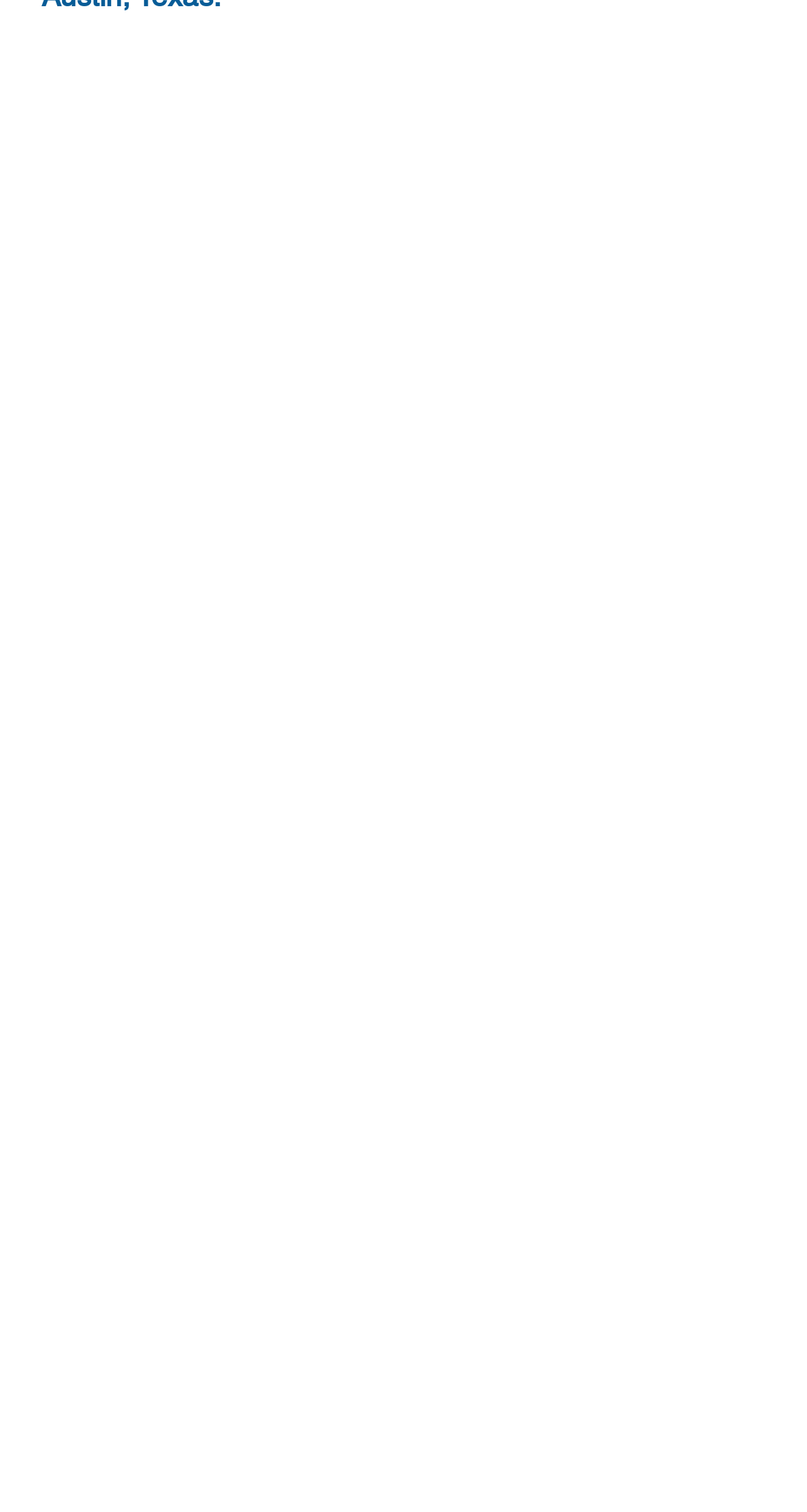Find the UI element described as: "placeholder="Comments or Questions?"" and predict its bounding box coordinates. Ensure the coordinates are four float numbers between 0 and 1, [left, top, right, bottom].

[0.051, 0.65, 0.769, 0.834]